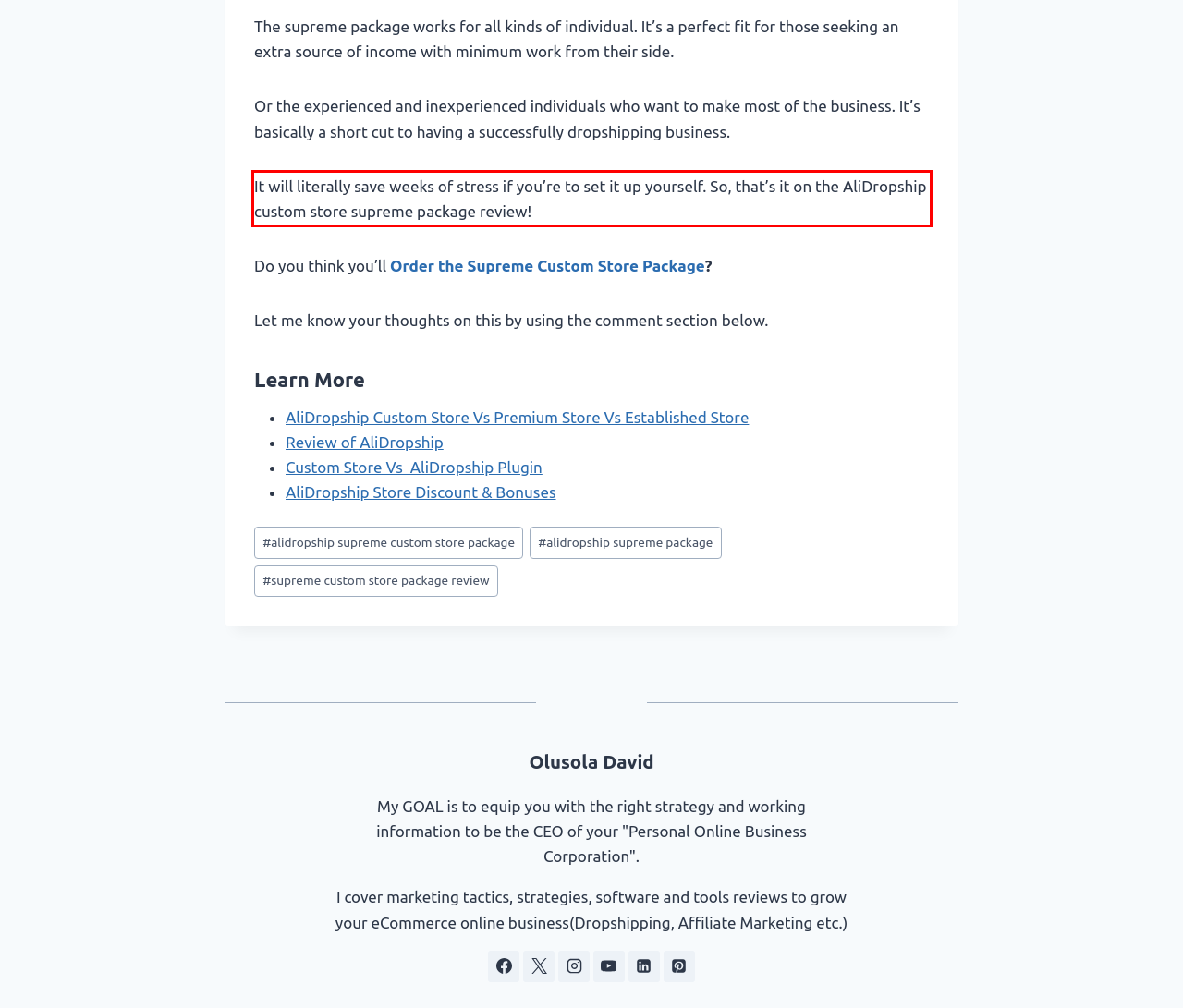There is a screenshot of a webpage with a red bounding box around a UI element. Please use OCR to extract the text within the red bounding box.

It will literally save weeks of stress if you’re to set it up yourself. So, that’s it on the AliDropship custom store supreme package review!